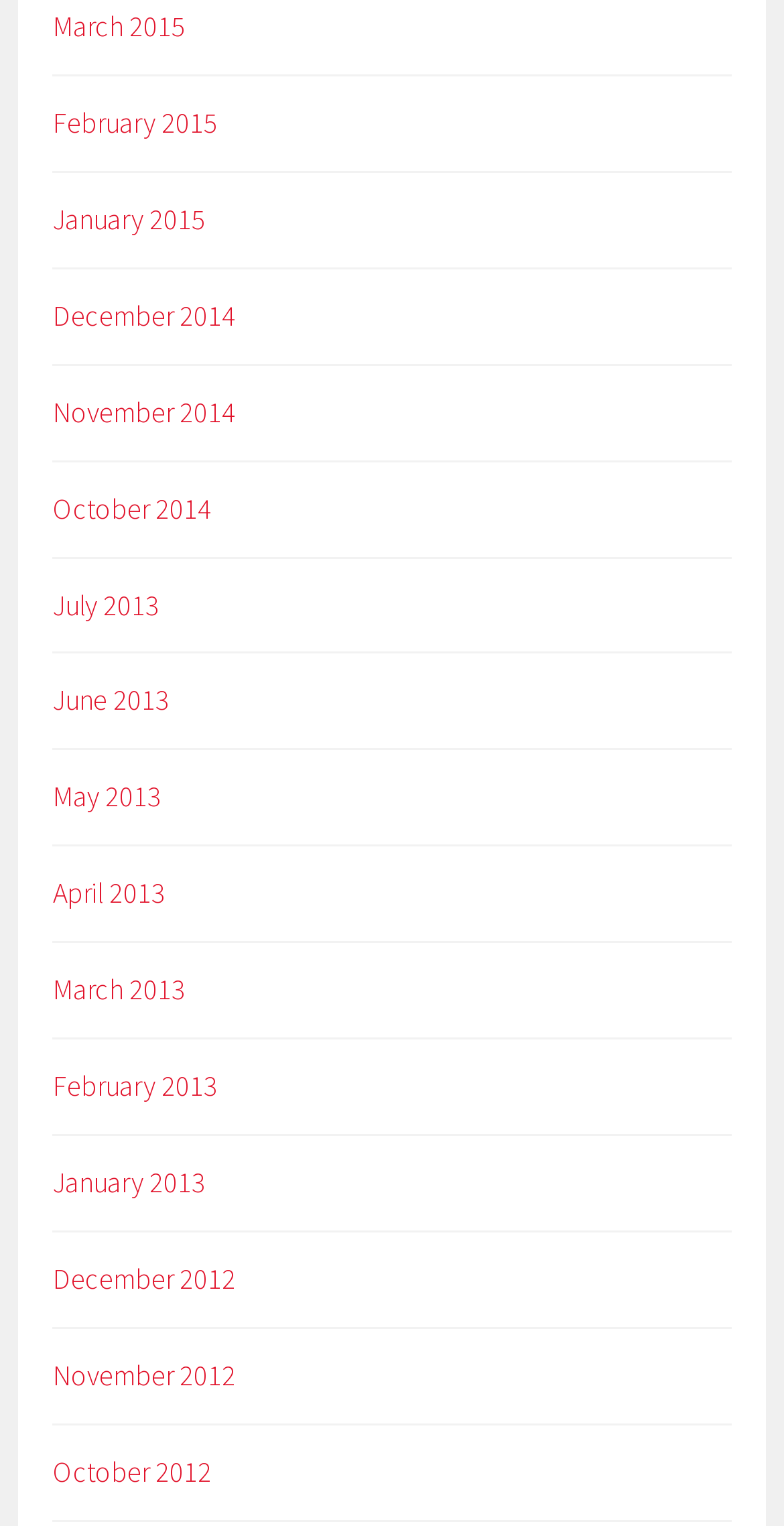Pinpoint the bounding box coordinates of the area that should be clicked to complete the following instruction: "Visit the Capitol Gift Shop". The coordinates must be given as four float numbers between 0 and 1, i.e., [left, top, right, bottom].

None